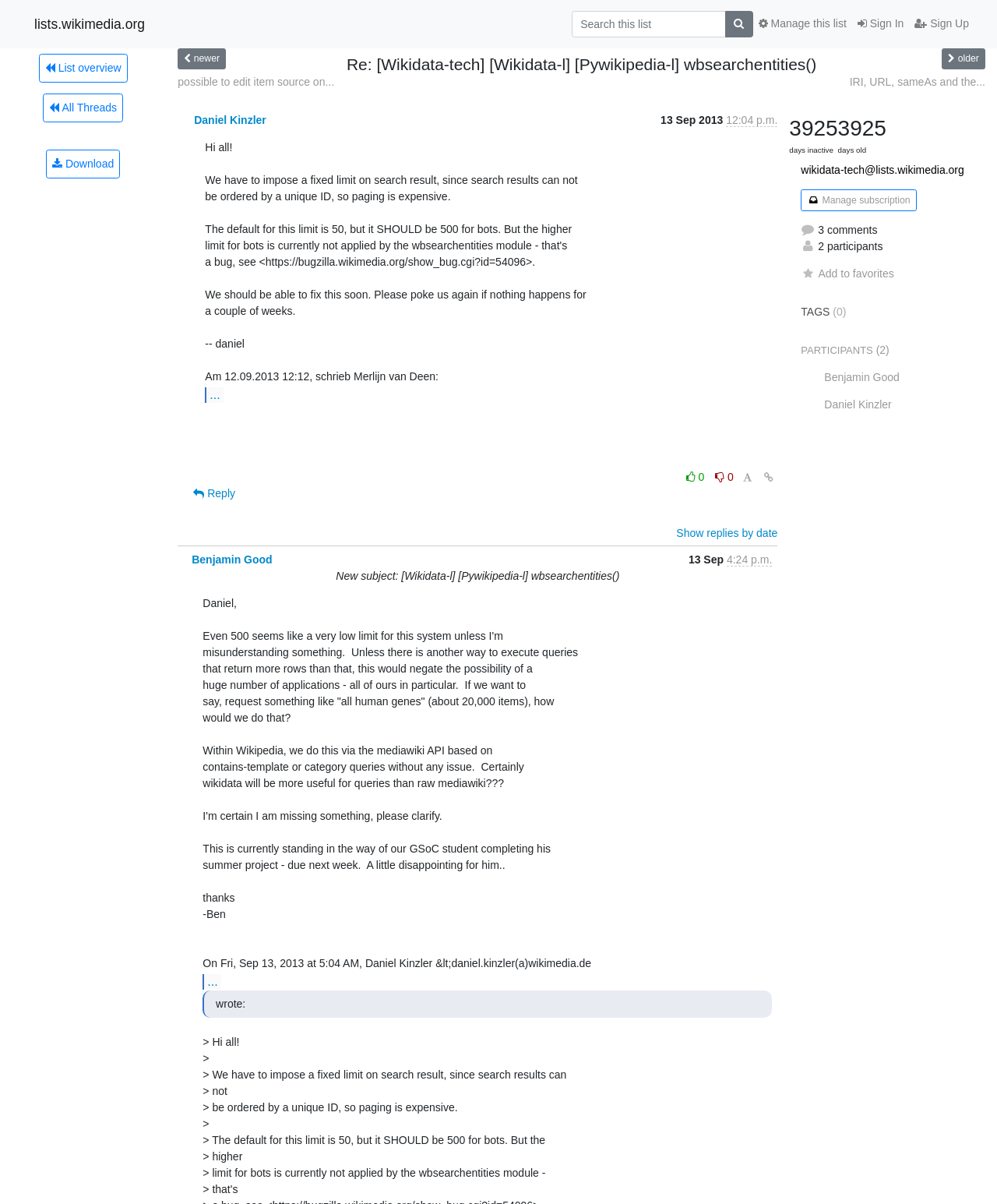Please provide a short answer using a single word or phrase for the question:
What is the sender's time for the reply from Benjamin Good?

4:24 p.m.